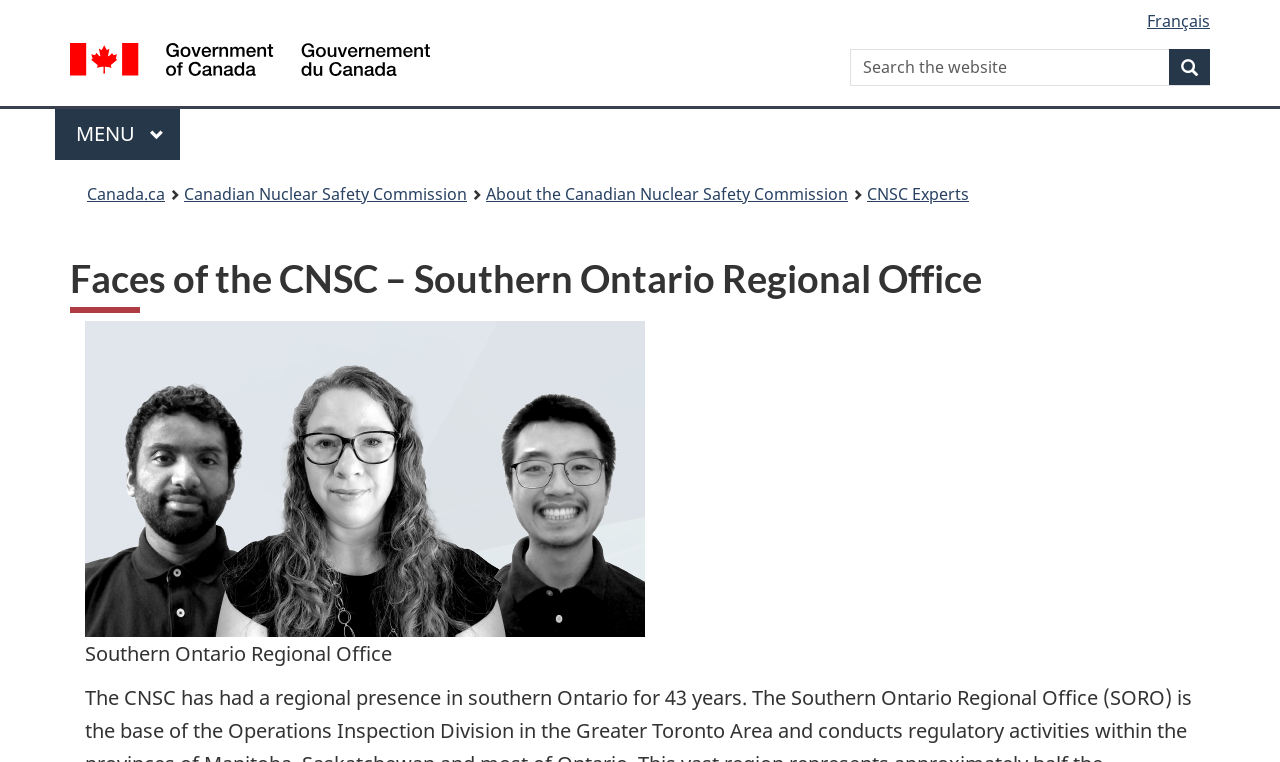What is the language selection option?
Please provide a detailed answer to the question.

I found the language selection option by looking at the heading 'Language selection' and the link 'Français' below it, which suggests that the website can be viewed in French.